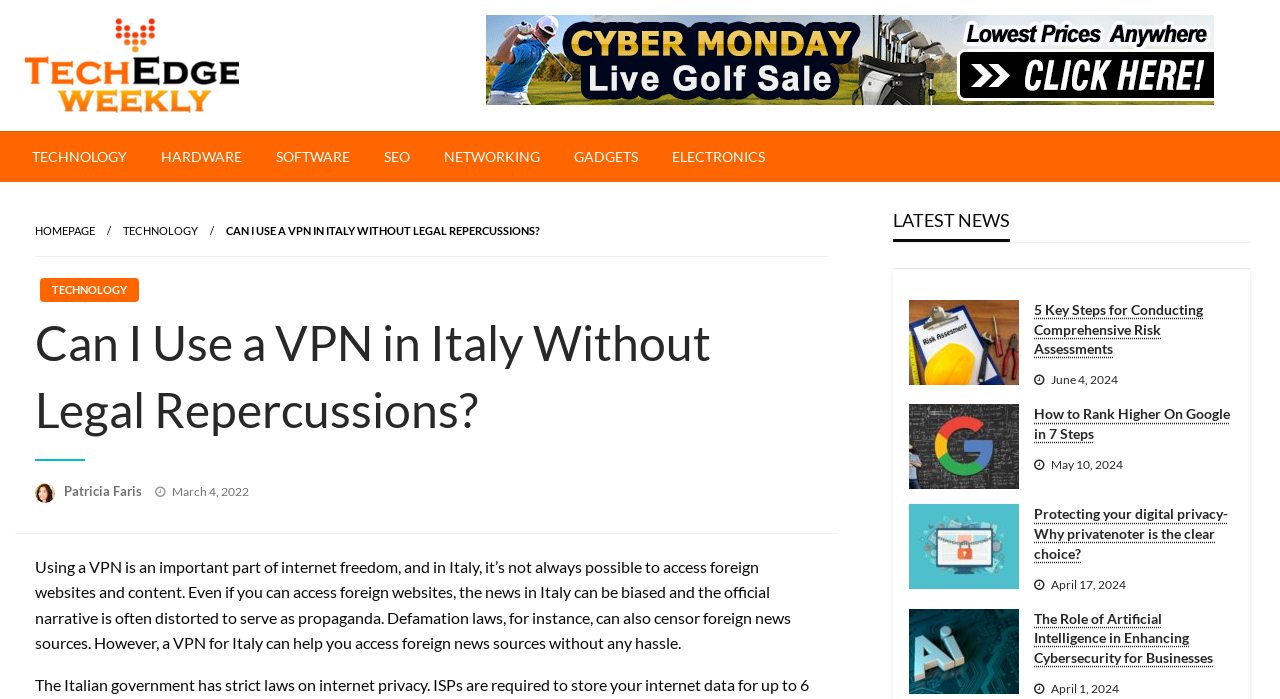Summarize the webpage with a detailed and informative caption.

This webpage is about Tech Edge Weekly, a technology blog. At the top, there is a logo and a heading "Tech Edge Weekly" with a link to the homepage. Below the logo, there is a horizontal menu bar with six menu items: TECHNOLOGY, HARDWARE, SOFTWARE, SEO, NETWORKING, and GADGETS. Each menu item has a link to a corresponding page.

Below the menu bar, there is a prominent heading "Can I Use a VPN in Italy Without Legal Repercussions?" with a link to the article. The article discusses the importance of using a VPN in Italy to access foreign websites and content without legal repercussions. The article also mentions that the news in Italy can be biased and the official narrative is often distorted to serve as propaganda.

To the right of the article heading, there is an image of the author, Patricia Faris, with a link to her profile. Below the author's image, there is a "Posted on" label with the date "March 4, 2022".

The main content of the webpage is divided into two sections. The top section contains the article about using a VPN in Italy, and the bottom section is labeled "LATEST NEWS" with three articles listed below. Each article has a heading, a link to the article, and a timestamp indicating when it was posted. The articles are about conducting comprehensive risk assessments, ranking higher on Google, and protecting digital privacy.

There are also several links and images scattered throughout the webpage, including a link to the homepage, links to various technology categories, and images related to the articles.